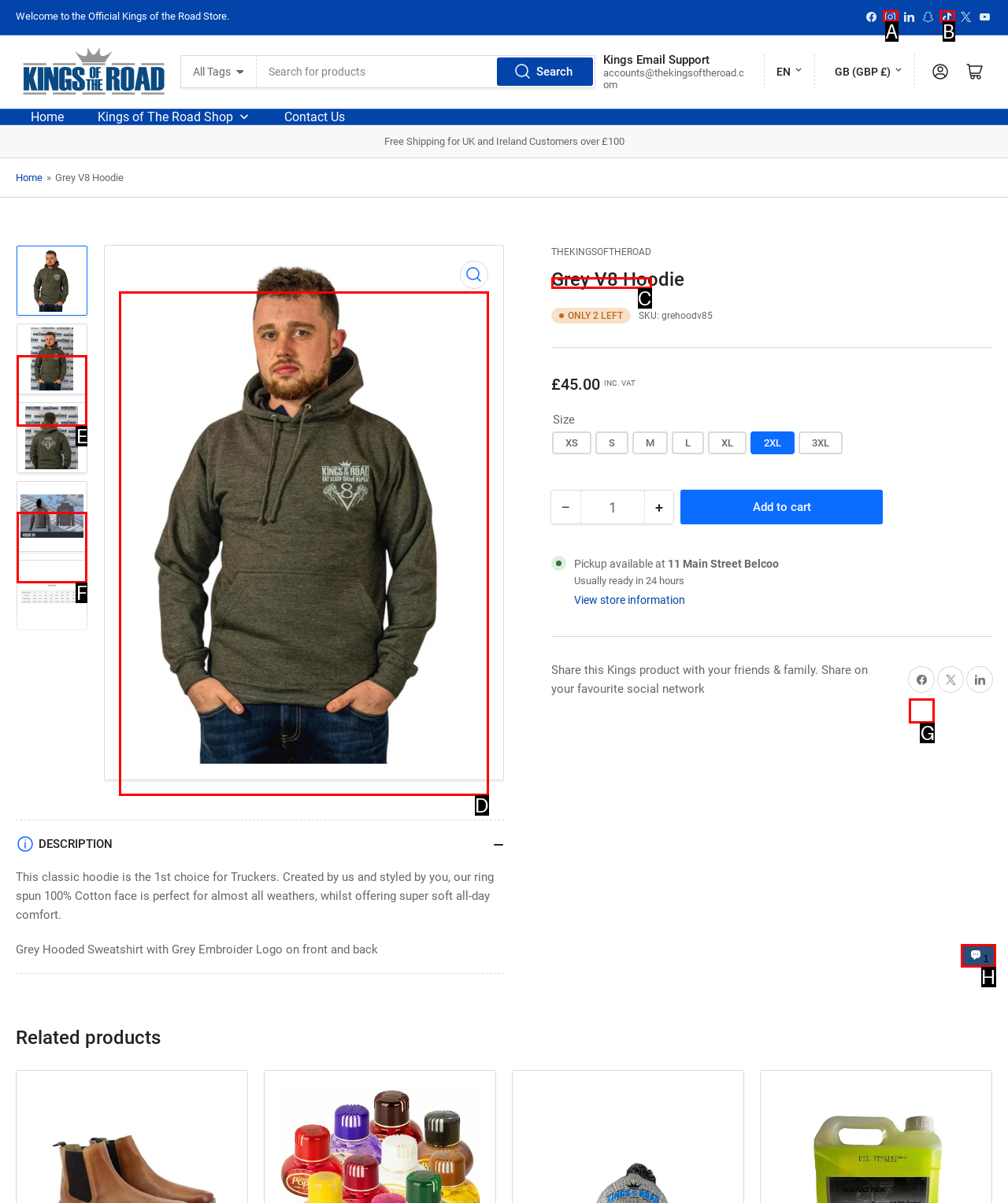Identify which HTML element should be clicked to fulfill this instruction: Share on Facebook Reply with the correct option's letter.

G